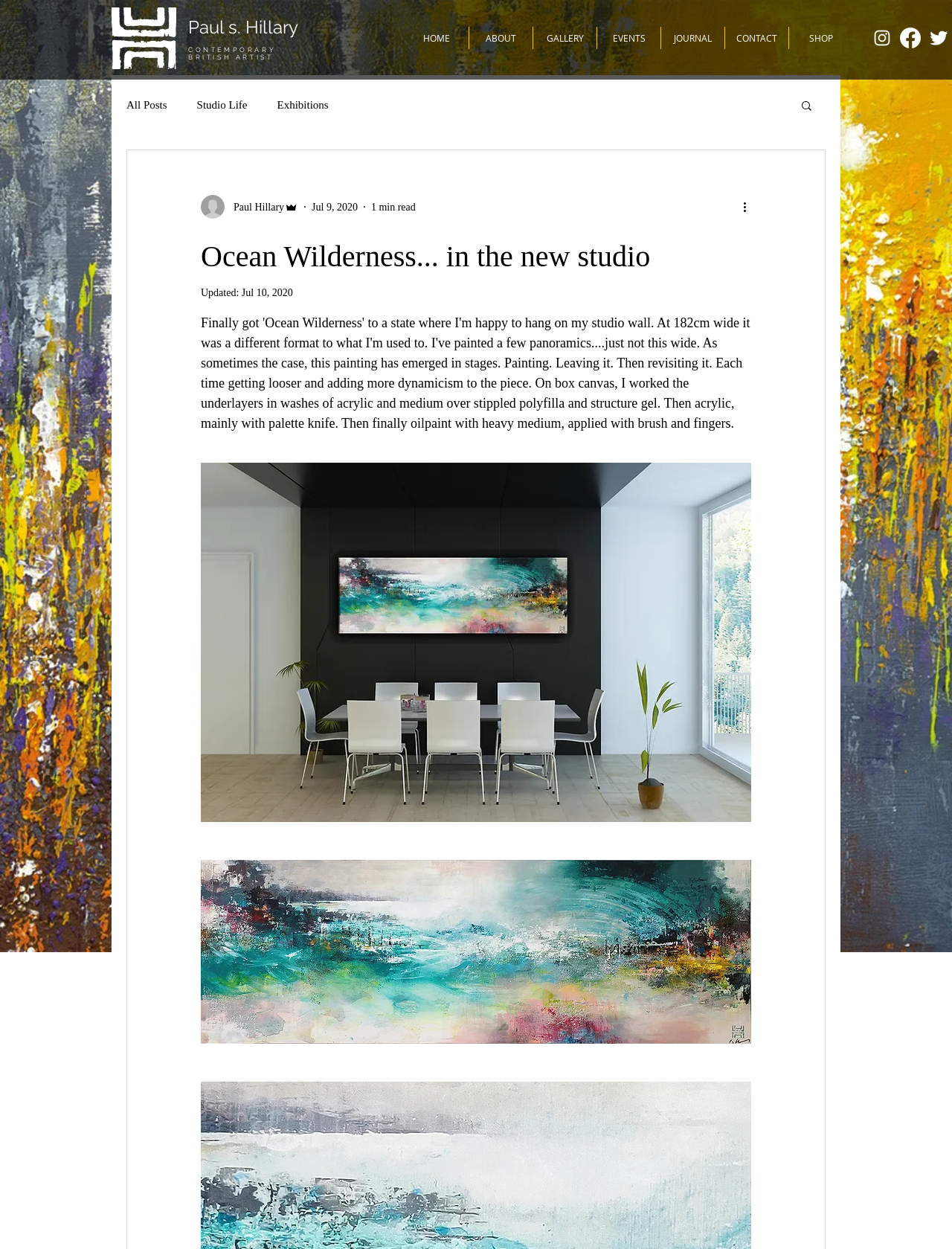Produce an elaborate caption capturing the essence of the webpage.

The webpage appears to be a personal website or blog of a contemporary British artist named Paul S. Hillary. At the top left corner, there is a small image 'H.png'. Below it, there is a navigation menu with links to 'HOME', 'ABOUT', 'GALLERY', 'EVENTS', 'JOURNAL', 'CONTACT', and 'SHOP'. 

To the right of the navigation menu, there is a heading with the artist's name, 'Paul s. Hillary', followed by two more headings describing him as a 'CONTEMPORARY' and 'BRITISH ARTIST'. 

On the top right corner, there is a social bar with links to the artist's Instagram, Facebook, and Twitter profiles, each represented by an icon. 

Below the social bar, there is an iframe containing an online store. Within the iframe, there is a navigation menu with links to 'blog', 'All Posts', 'Studio Life', and 'Exhibitions'. There is also a search button with a magnifying glass icon.

The main content of the webpage appears to be a blog post titled 'Ocean Wilderness... in the new studio'. The post has a heading with the title, followed by a writer's picture and the author's name, 'Paul Hillary Admin'. The post also has a date, 'Jul 9, 2020', and an estimated reading time, '1 min read'. There are two buttons, 'More actions' and another with no label, and a static text 'Updated:' with a date 'Jul 10, 2020'.